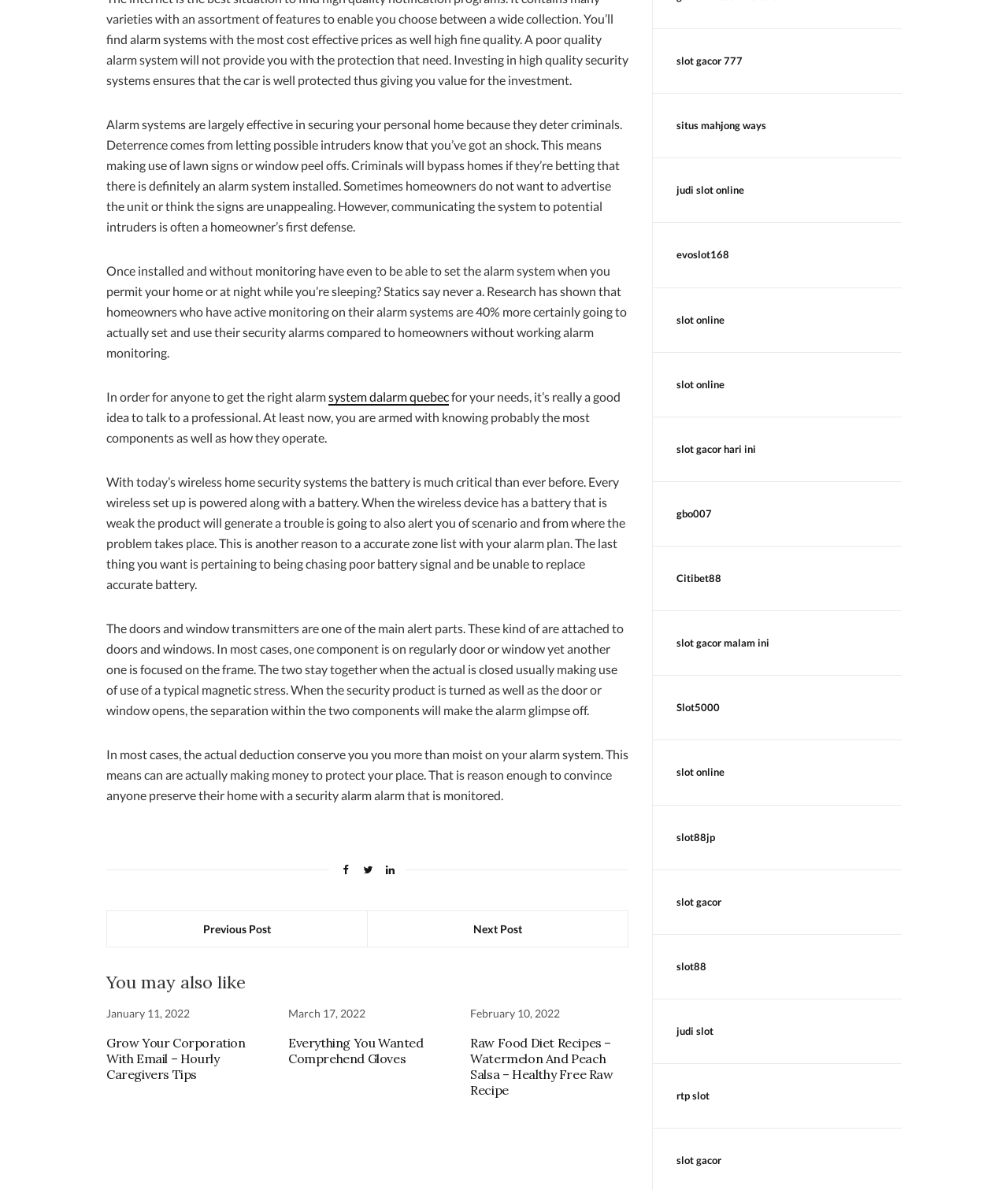Determine the bounding box coordinates in the format (top-left x, top-left y, bottom-right x, bottom-right y). Ensure all values are floating point numbers between 0 and 1. Identify the bounding box of the UI element described by: judi slot online

[0.671, 0.154, 0.739, 0.165]